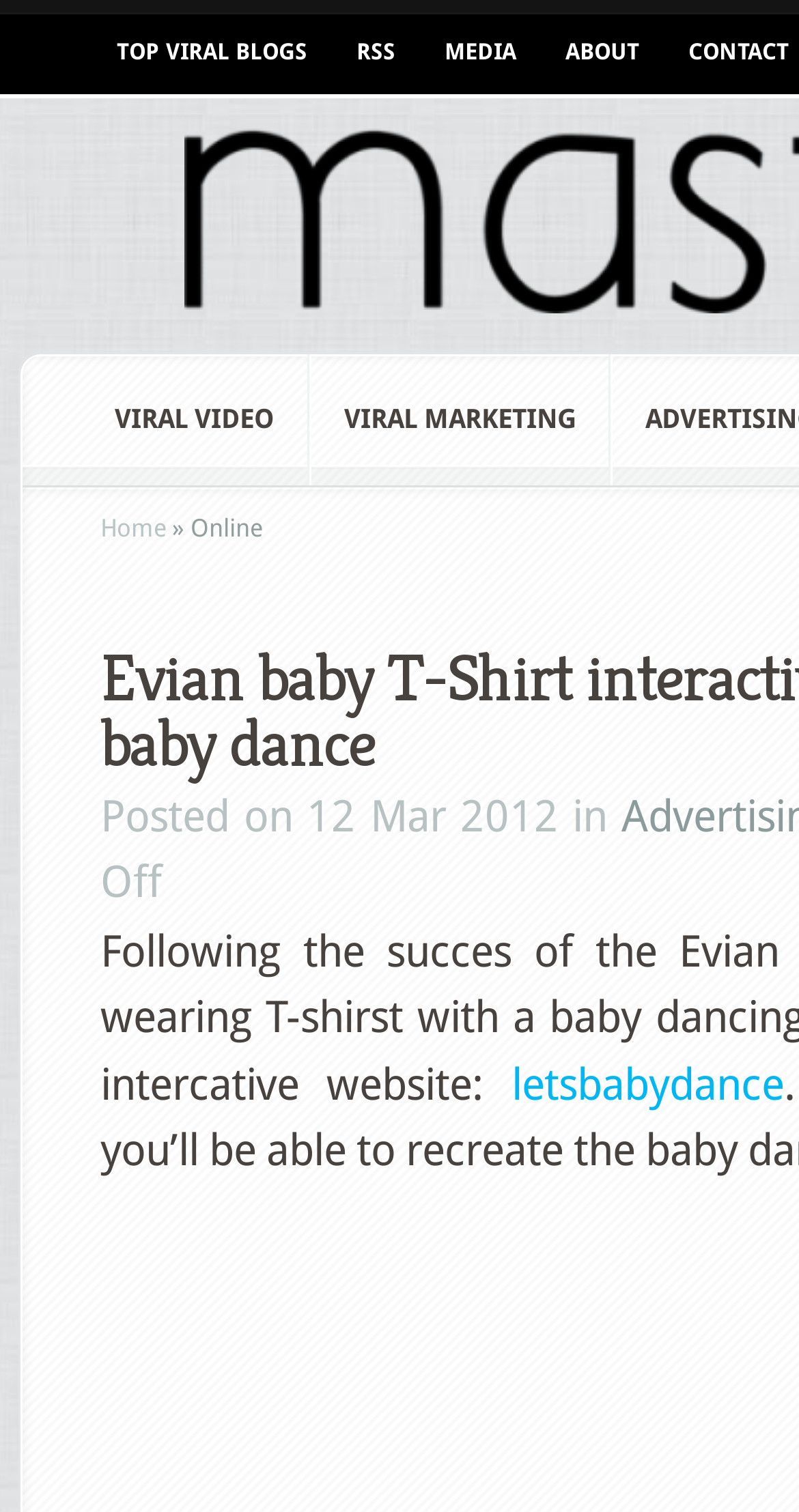Identify the bounding box of the HTML element described as: "Top viral blogs".

[0.115, 0.0, 0.415, 0.062]